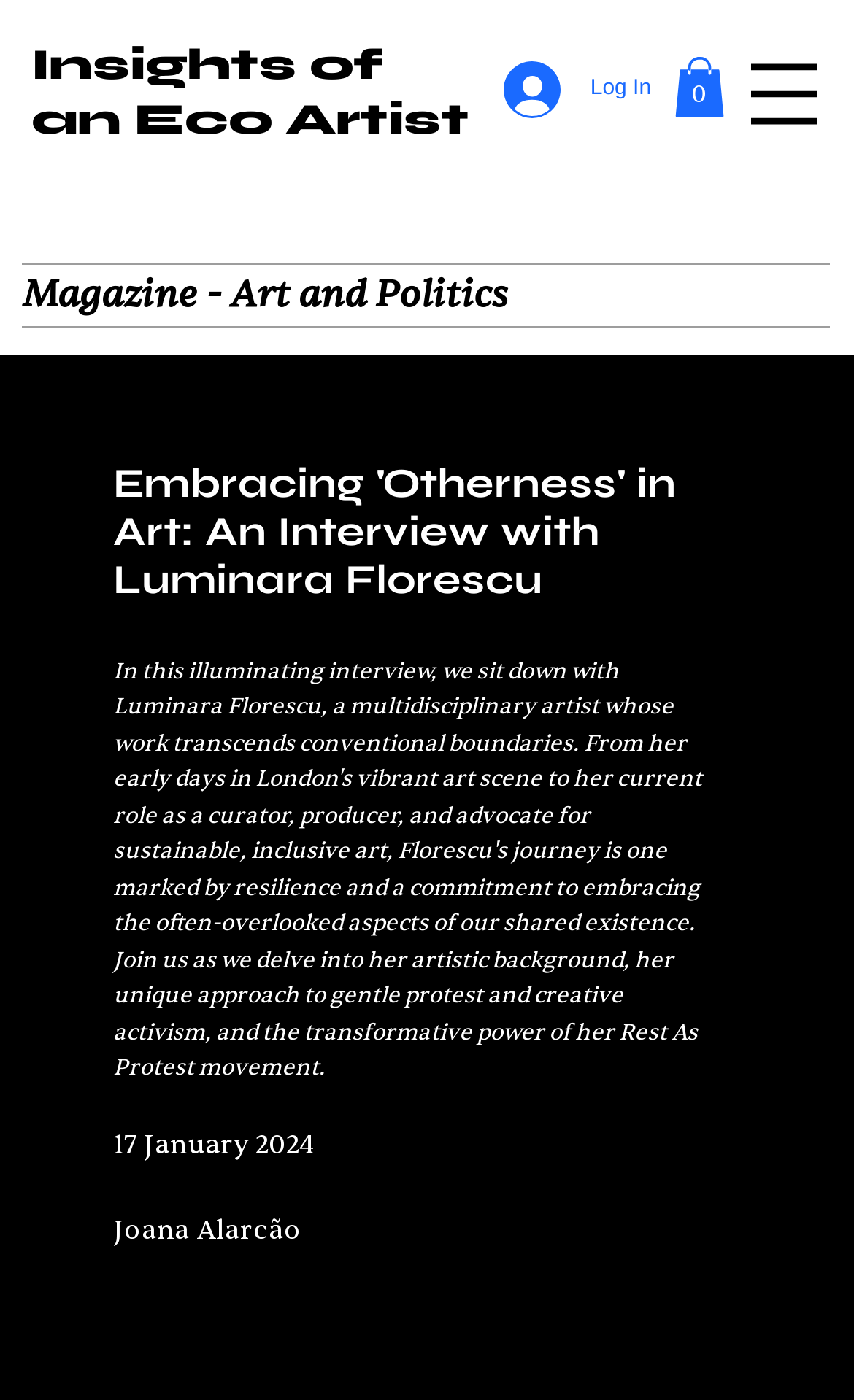What is the date of the article?
From the image, respond with a single word or phrase.

17 January 2024